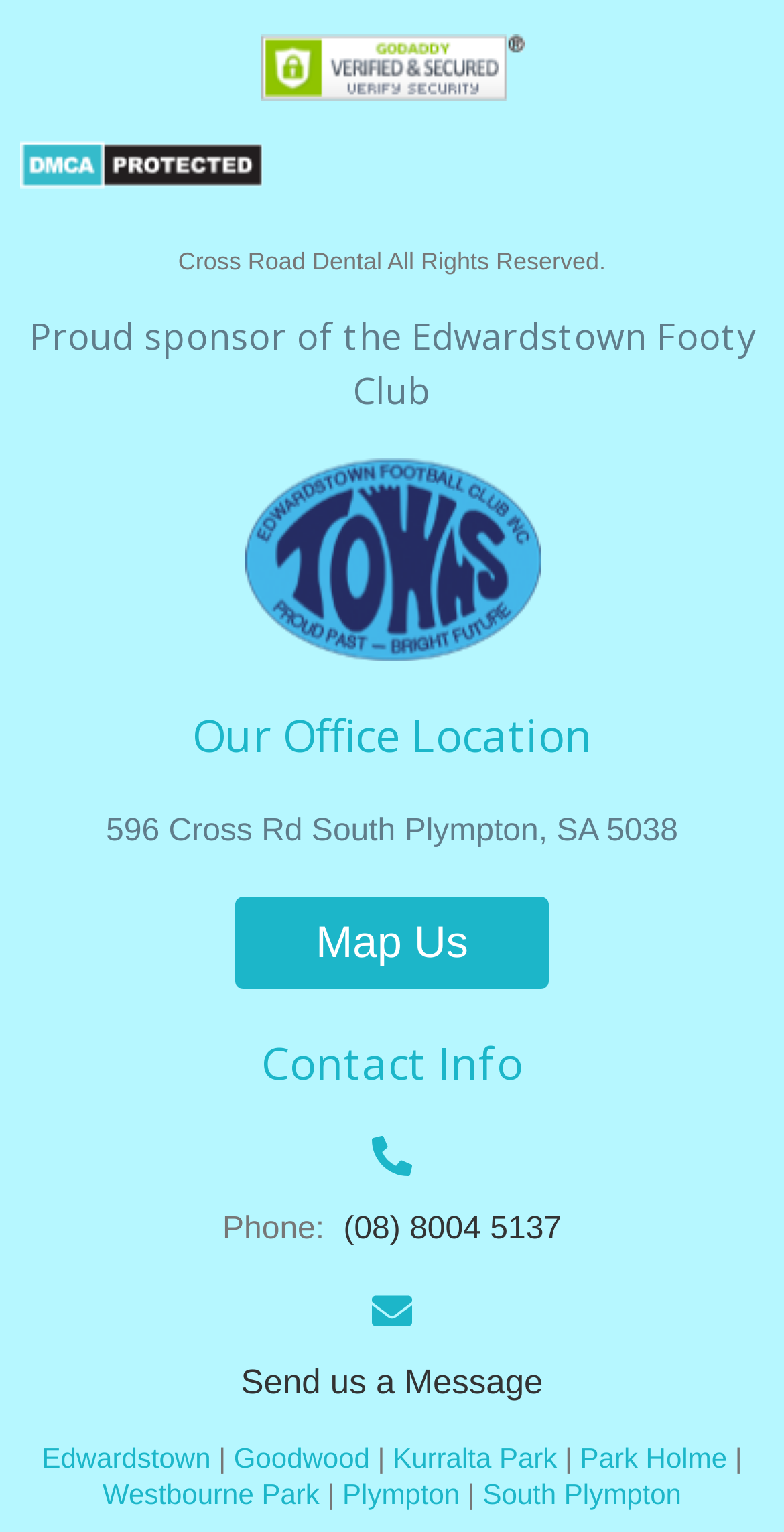Based on the image, give a detailed response to the question: How many suburbs are listed at the bottom of the webpage?

The suburbs listed at the bottom of the webpage are Edwardstown, Goodwood, Kurralta Park, Park Holme, Westbourne Park, Plympton, and South Plympton, which totals 7 suburbs.